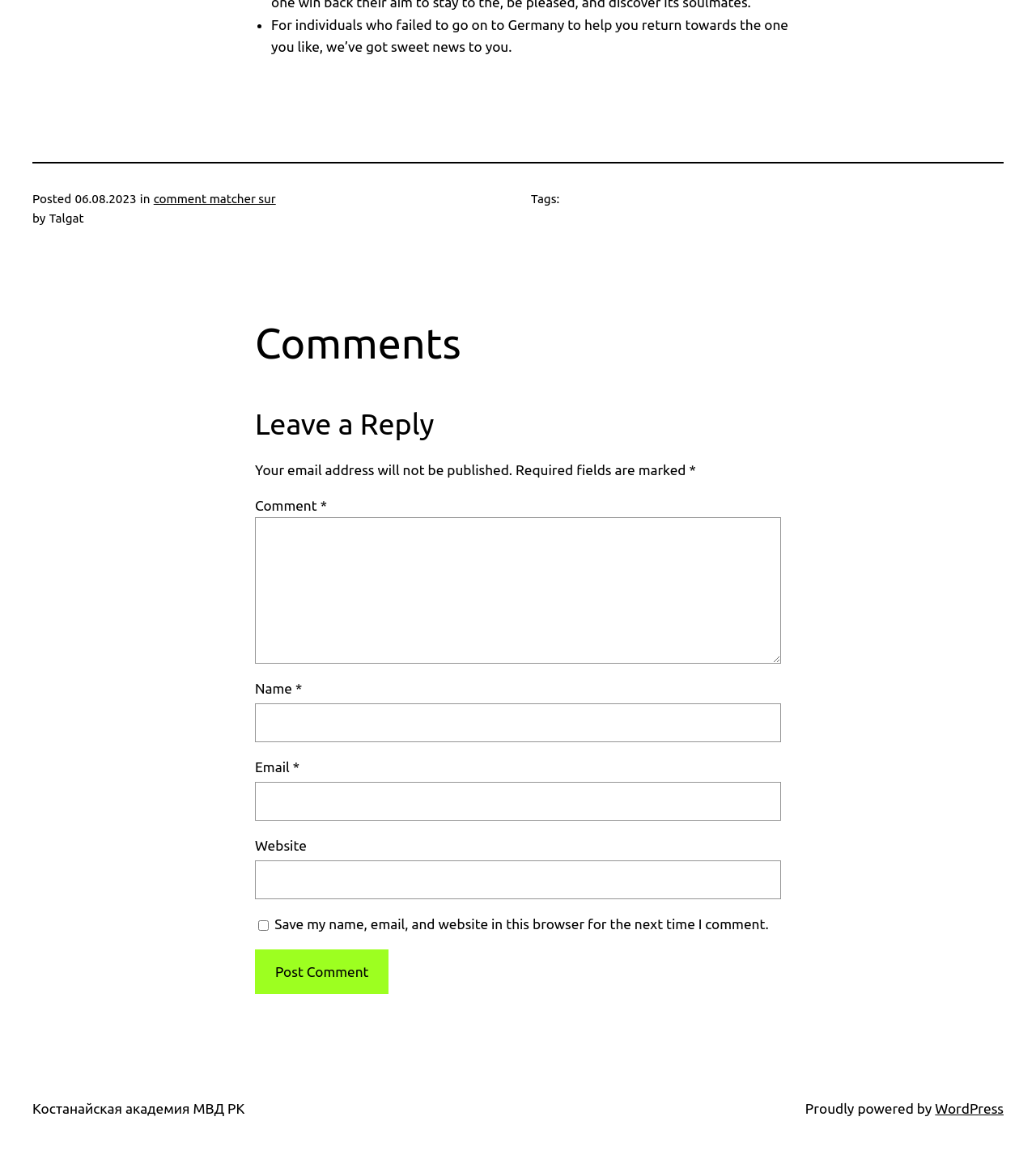Find and indicate the bounding box coordinates of the region you should select to follow the given instruction: "Leave a comment".

[0.246, 0.431, 0.309, 0.445]